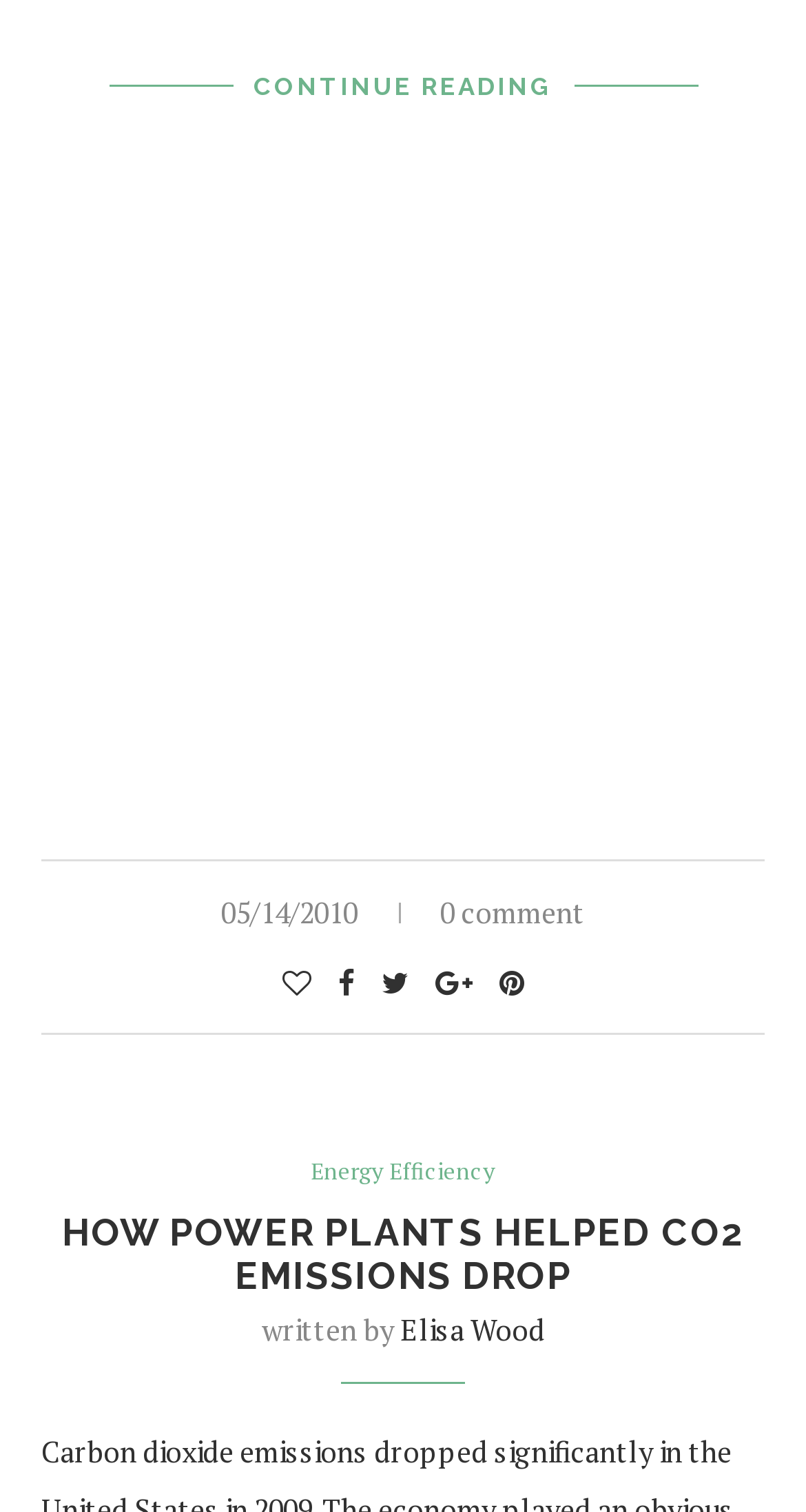Highlight the bounding box coordinates of the element you need to click to perform the following instruction: "Check the author 'Elisa Wood'."

[0.496, 0.867, 0.676, 0.893]